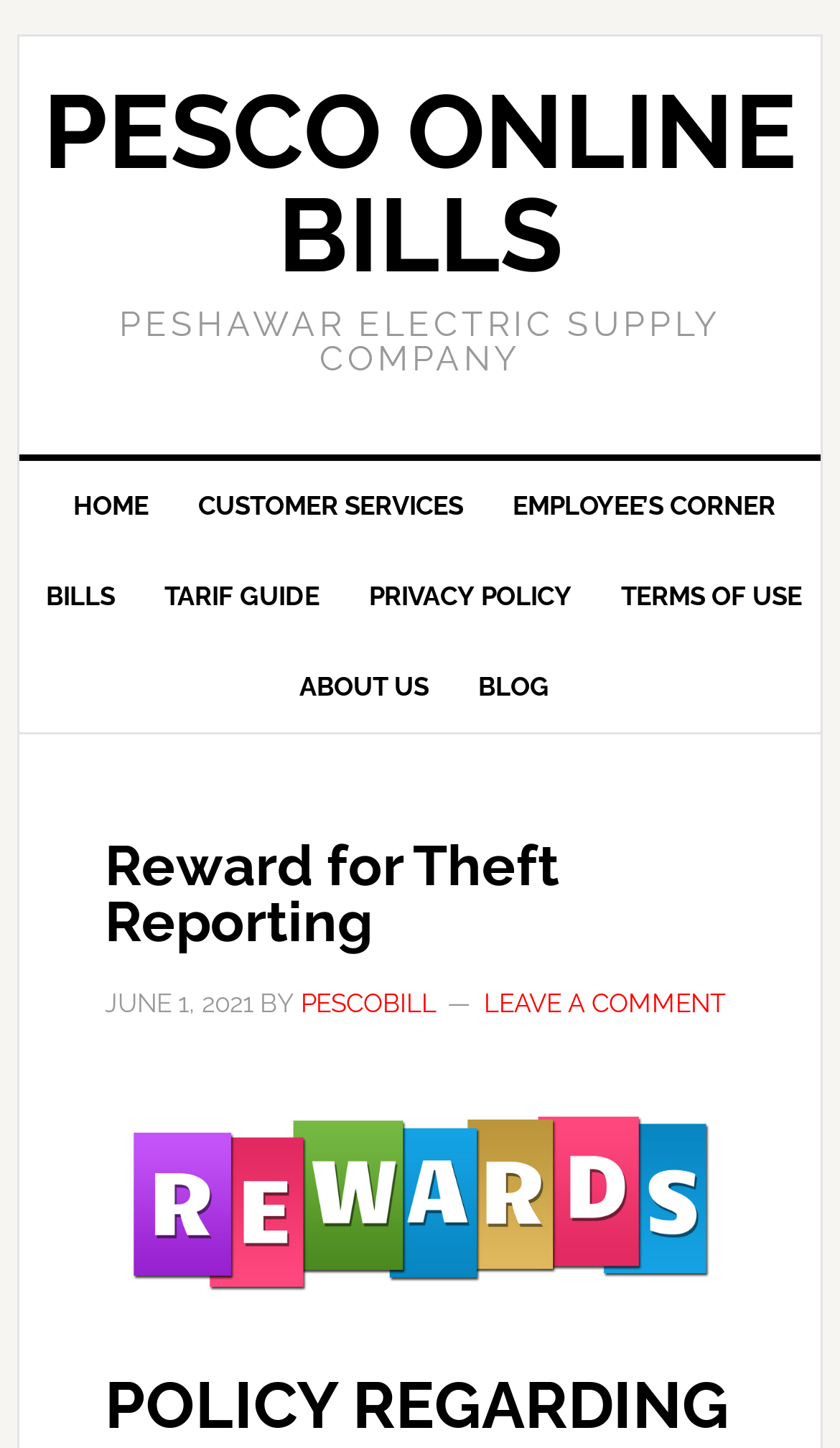Identify the first-level heading on the webpage and generate its text content.

Reward for Theft Reporting